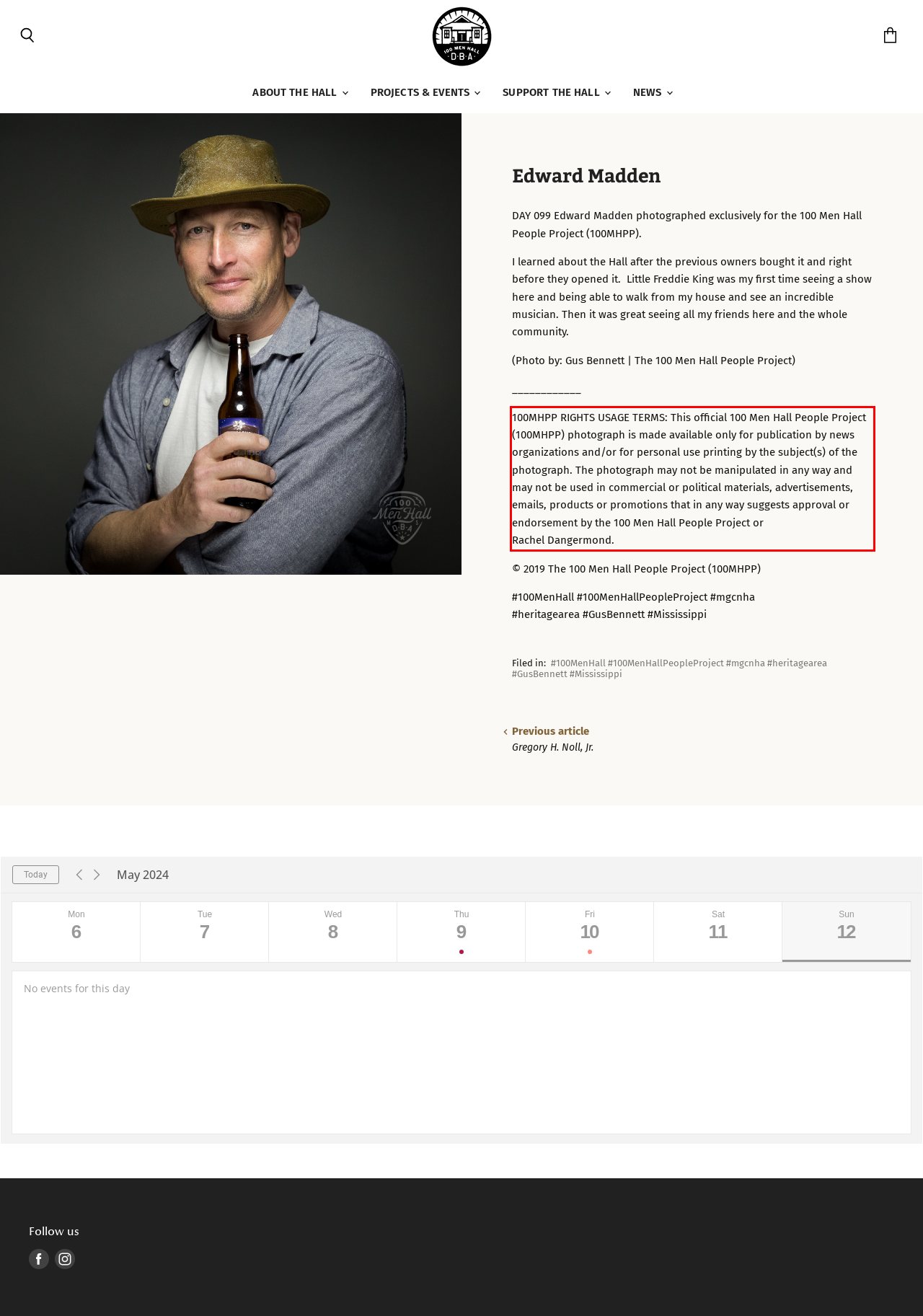With the given screenshot of a webpage, locate the red rectangle bounding box and extract the text content using OCR.

100MHPP RIGHTS USAGE TERMS: This official 100 Men Hall People Project (100MHPP) photograph is made available only for publication by news organizations and/or for personal use printing by the subject(s) of the photograph. The photograph may not be manipulated in any way and may not be used in commercial or political materials, advertisements, emails, products or promotions that in any way suggests approval or endorsement by the 100 Men Hall People Project or Rachel Dangermond.